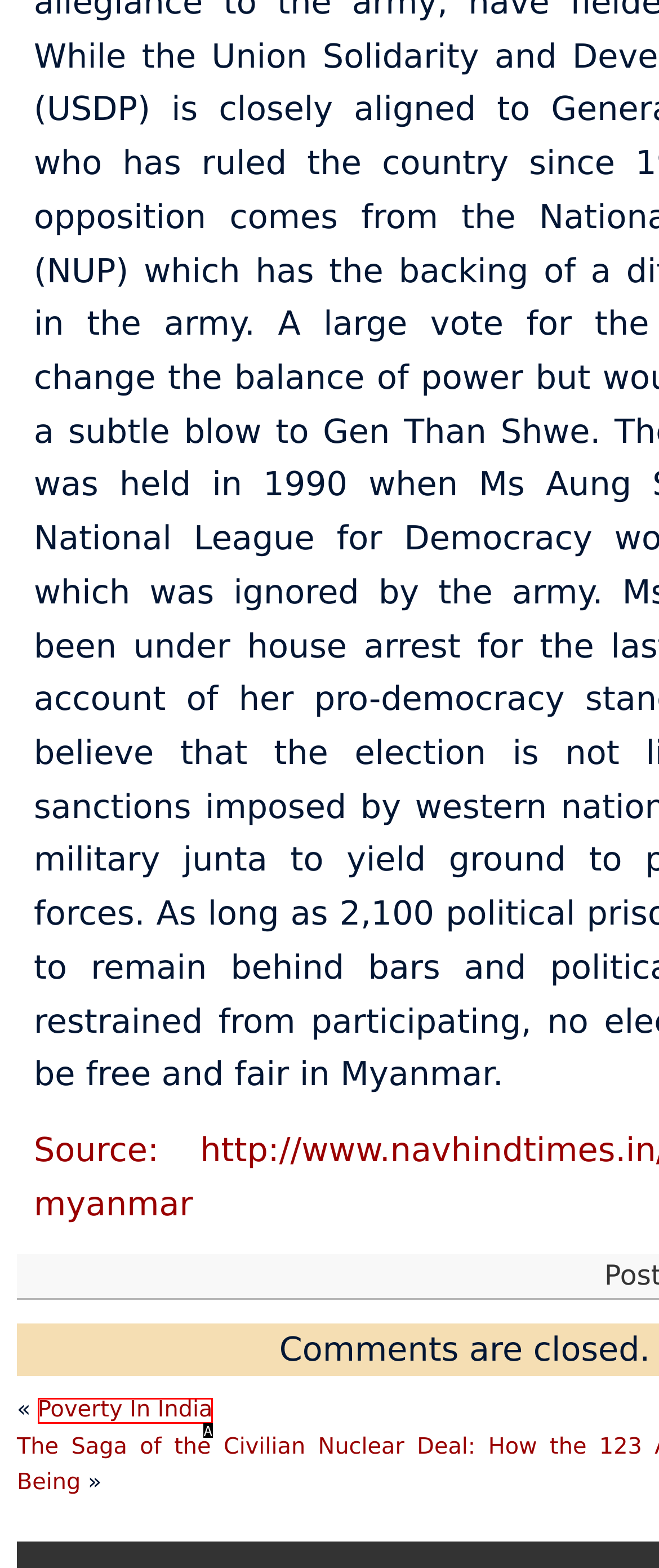Choose the HTML element that corresponds to the description: Poverty In India
Provide the answer by selecting the letter from the given choices.

A